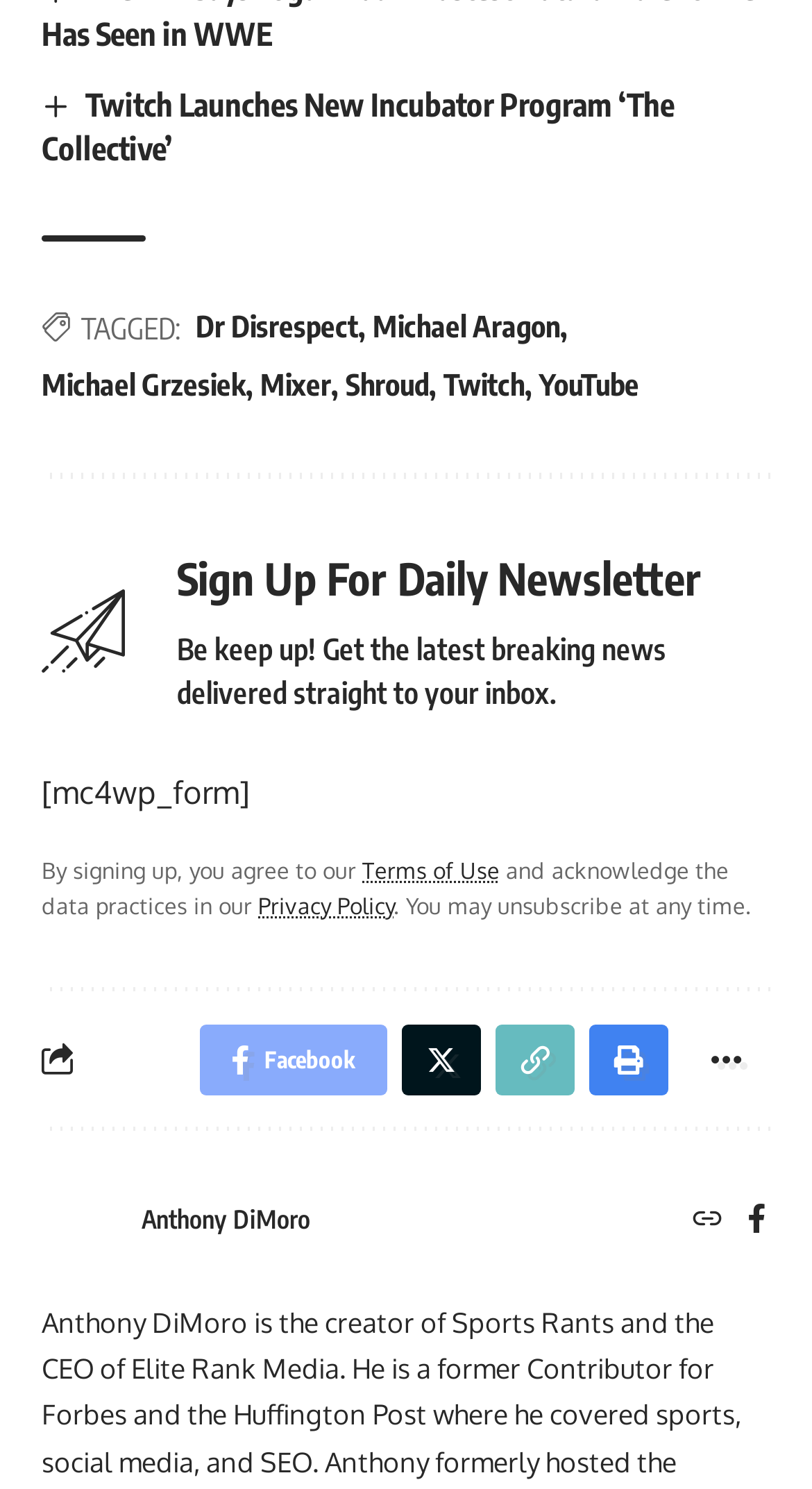What are the tags associated with the article?
Using the image as a reference, give a one-word or short phrase answer.

Dr Disrespect, Michael Aragon, Michael Grzesiek, Mixer, Shroud, Twitch, YouTube